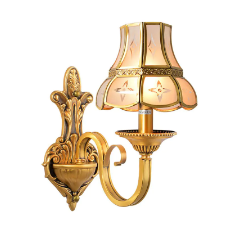Craft a descriptive caption that covers all aspects of the image.

This image showcases an elegant Copper Wall Light (model EAB-14010-1), characterized by its exquisite design and luxurious finish. The lamp features a beautifully crafted gold-tone wall bracket that exhibits ornate detailing, adding a touch of sophistication to any space. The light itself is adorned with a delicately shaped glass shade, which emits a warm glow, perfect for creating a cozy atmosphere. This classic lighting piece is ideal for enhancing the ambiance of living rooms, hallways, or dining areas, reflecting timeless elegance and craftsmanship.